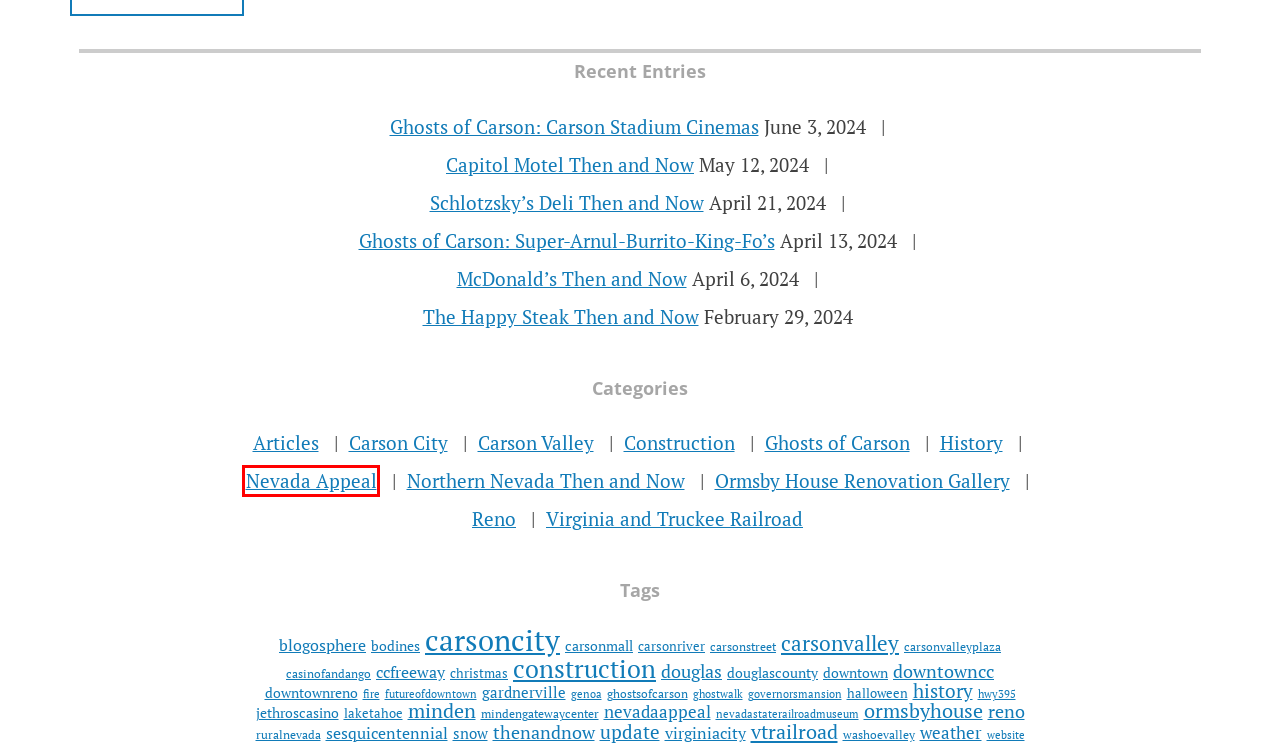You are given a screenshot of a webpage with a red bounding box around an element. Choose the most fitting webpage description for the page that appears after clicking the element within the red bounding box. Here are the candidates:
A. McDonald’s Then and Now – Around Carson
B. gardnerville – Around Carson
C. downtowncc – Around Carson
D. Nevada Appeal – Around Carson
E. bodines – Around Carson
F. hwy395 – Around Carson
G. carsonstreet – Around Carson
H. Ghosts of Carson: Super-Arnul-Burrito-King-Fo’s – Around Carson

D